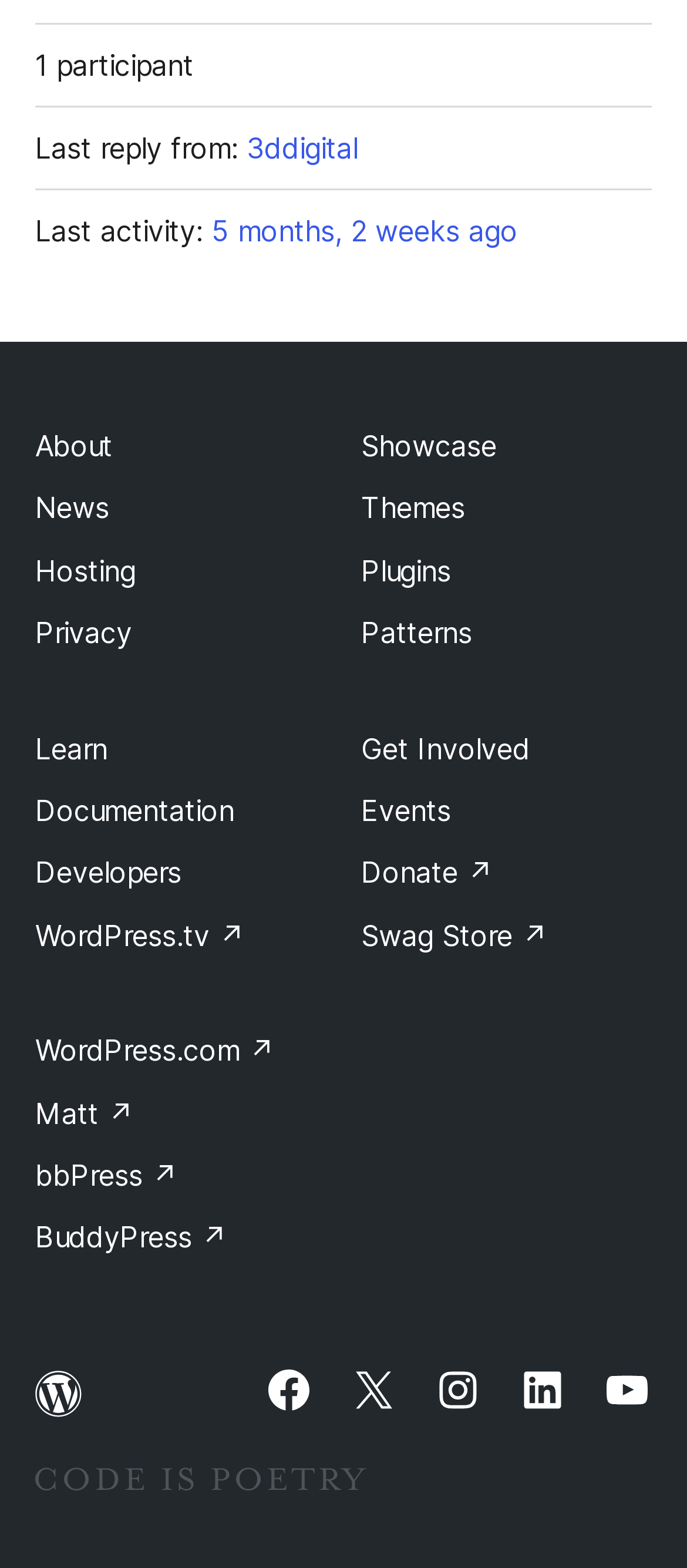How many social media links are there?
Using the details shown in the screenshot, provide a comprehensive answer to the question.

I counted the number of social media links at the bottom of the page, which includes Facebook, X (formerly Twitter), Instagram, LinkedIn, and YouTube, and found 5 links.